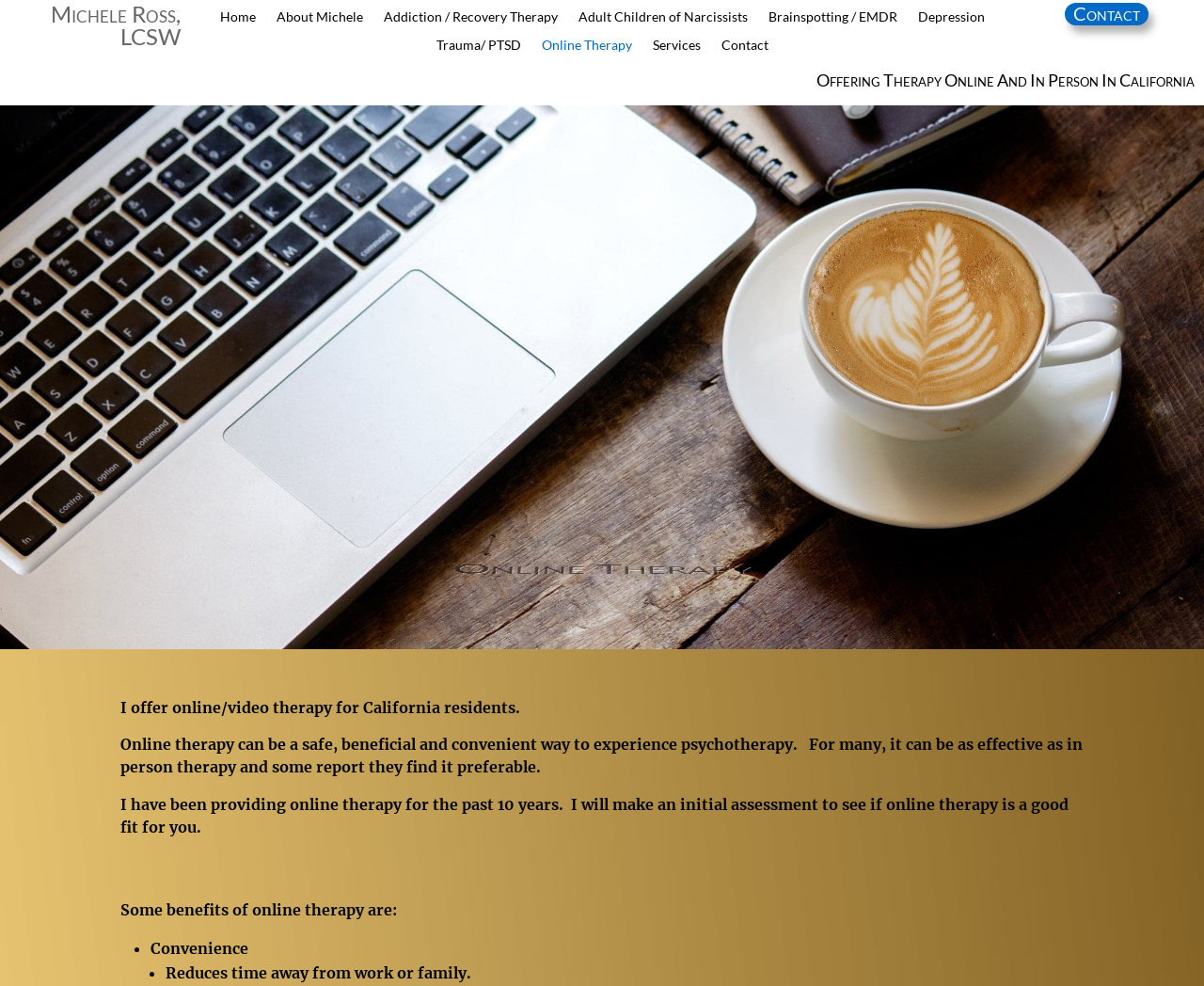What is the purpose of the initial assessment?
Observe the image and answer the question with a one-word or short phrase response.

To see if online therapy is a good fit